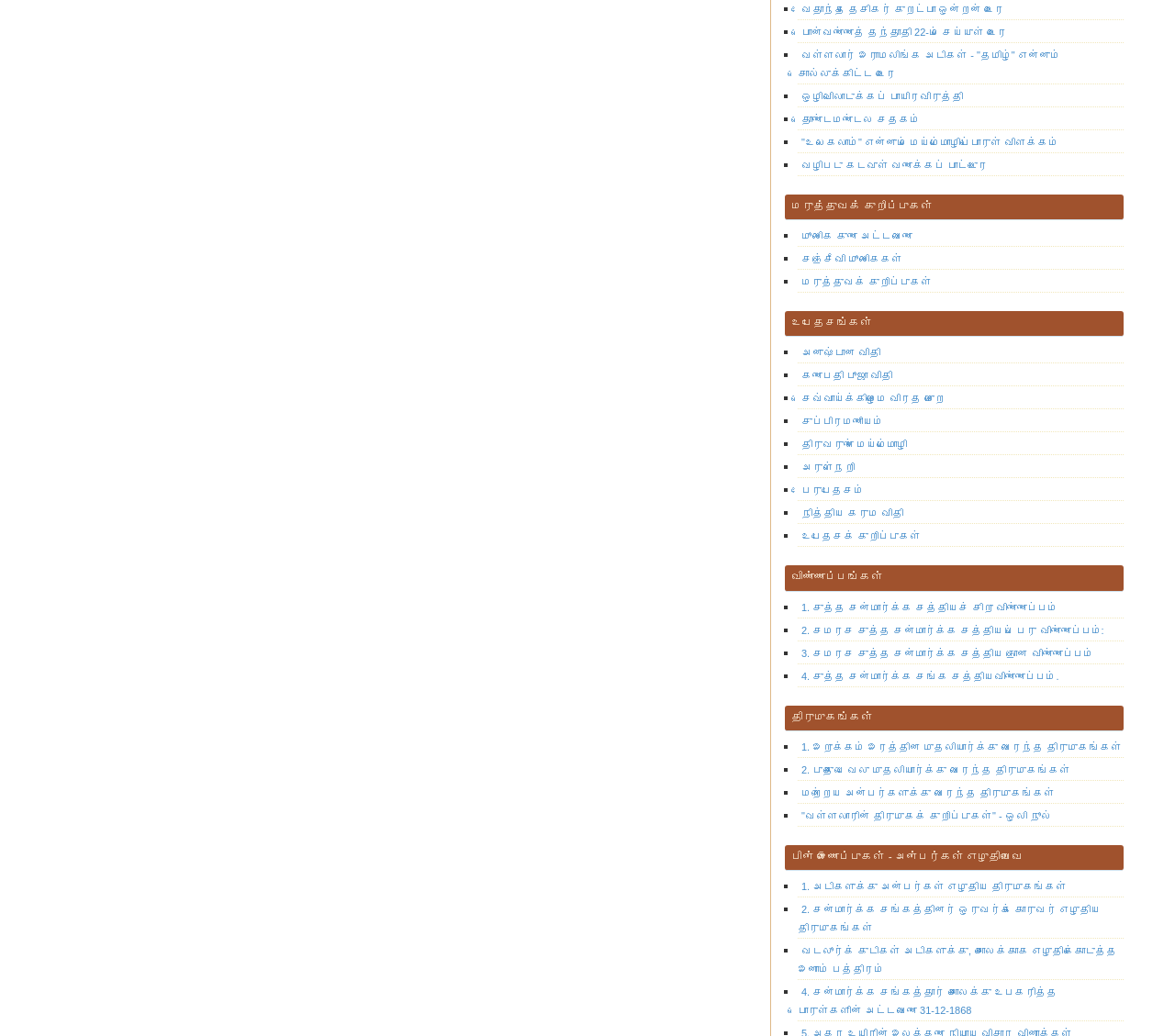Determine the bounding box for the UI element as described: "திருவருண் மெய்ம்மொழி". The coordinates should be represented as four float numbers between 0 and 1, formatted as [left, top, right, bottom].

[0.679, 0.424, 0.772, 0.434]